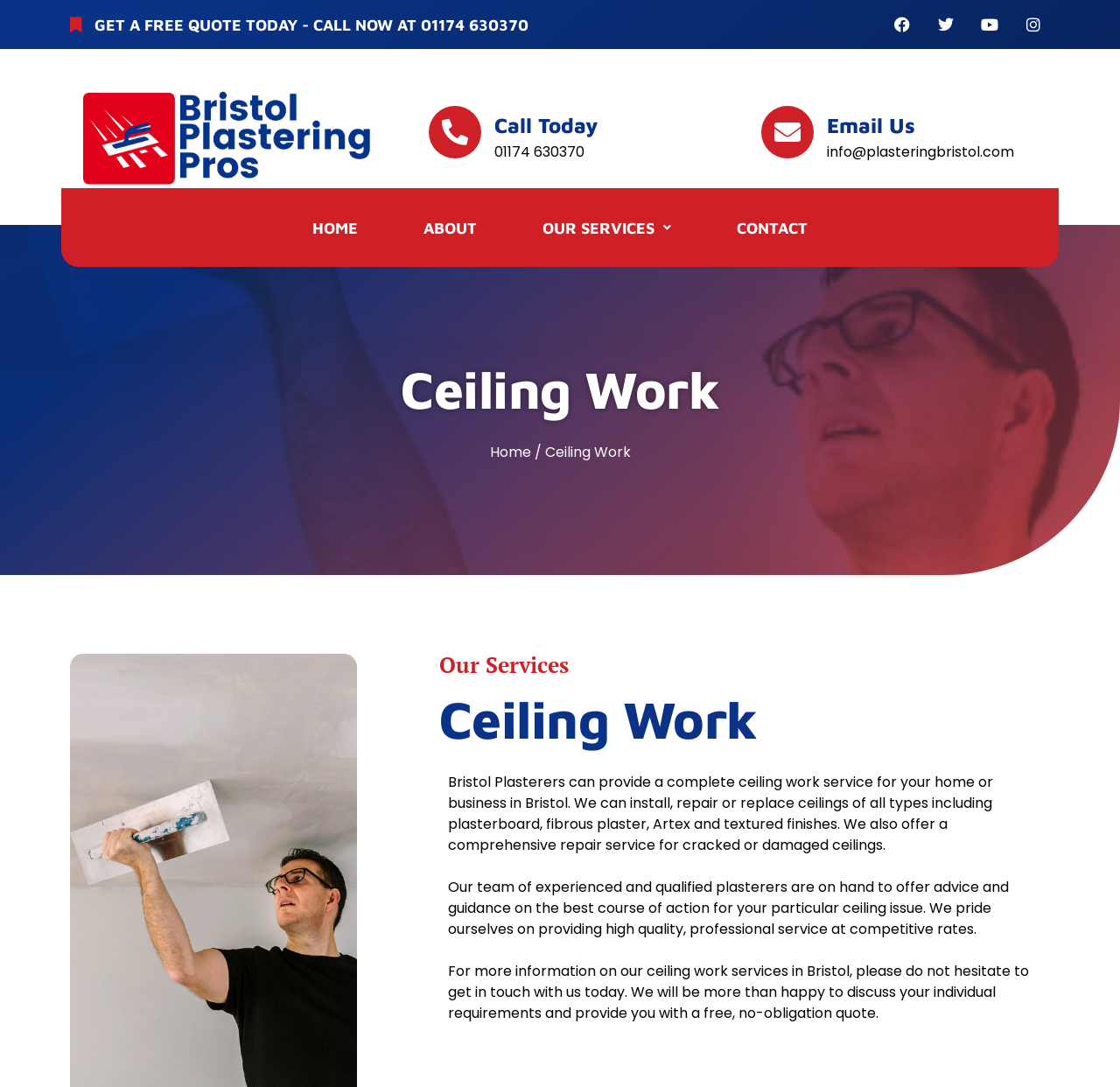Please indicate the bounding box coordinates for the clickable area to complete the following task: "Get a free quote today". The coordinates should be specified as four float numbers between 0 and 1, i.e., [left, top, right, bottom].

[0.062, 0.012, 0.598, 0.033]